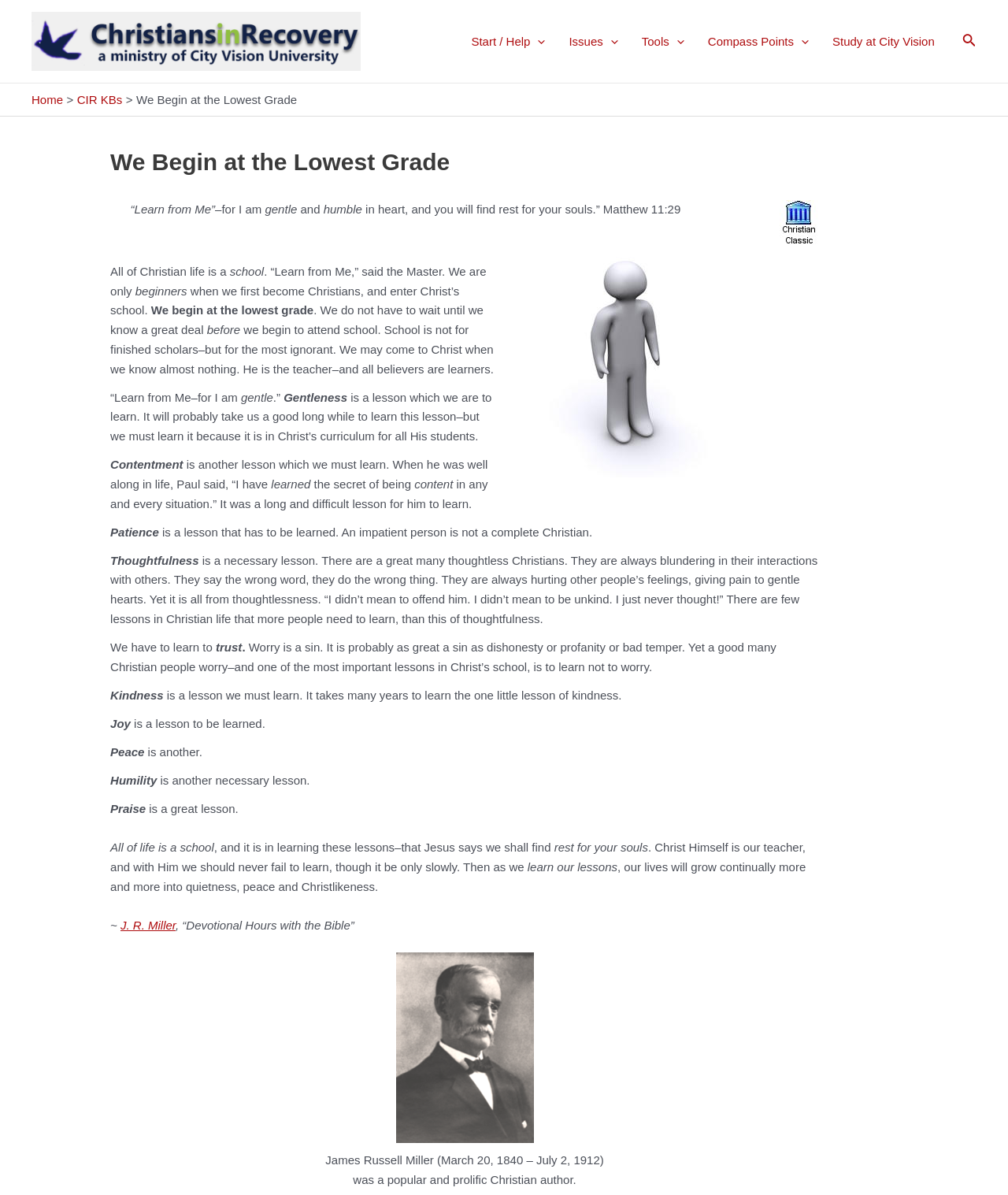What is the theme of the quote at the top of the webpage?
Answer the question with detailed information derived from the image.

The quote at the top of the webpage, '“Learn from Me”—for I am gentle and humble in heart, and you will find rest for your souls.” Matthew 11:29', suggests that the theme is learning from Jesus and finding rest for one's soul.